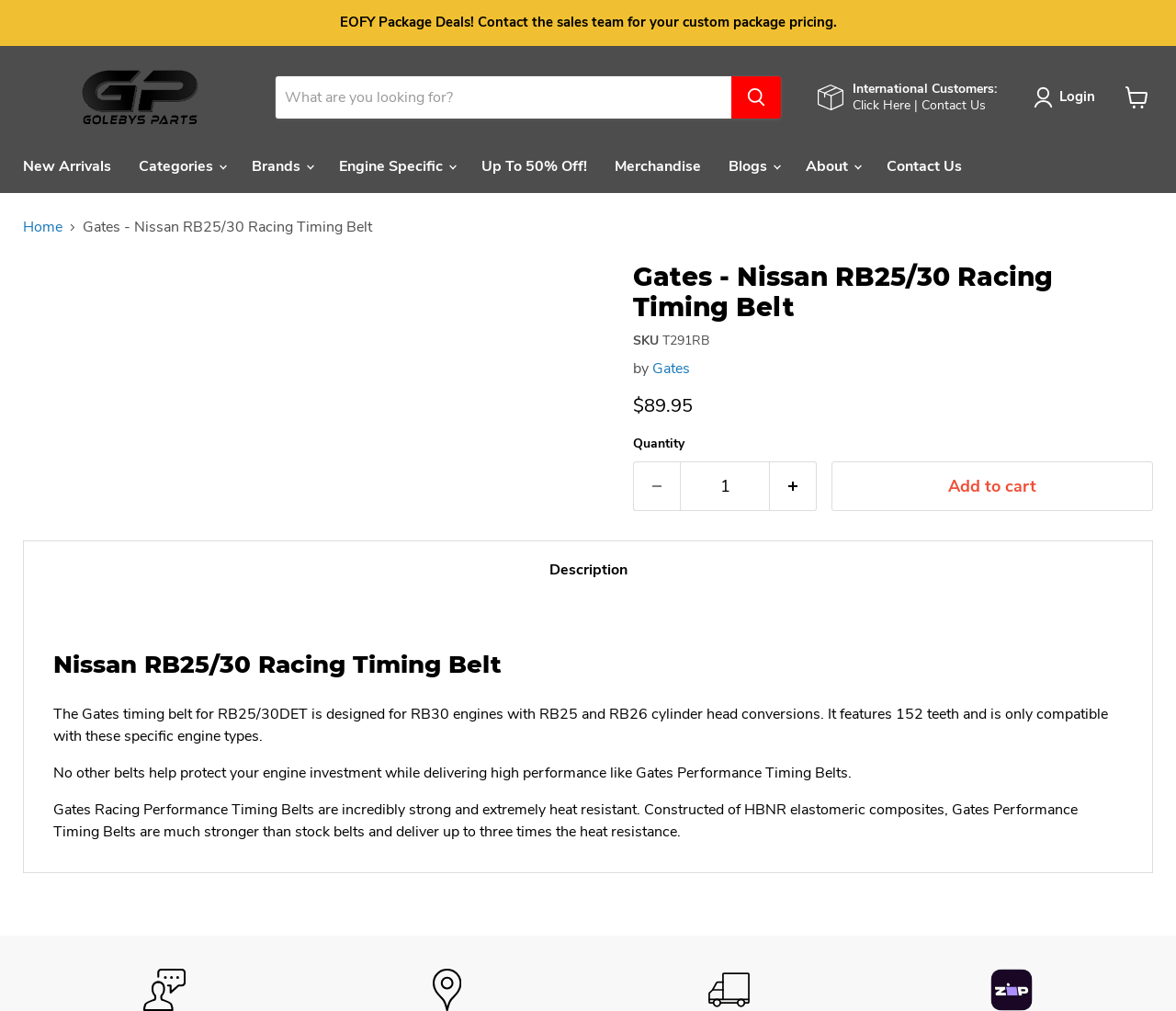Determine the main heading of the webpage and generate its text.

Gates - Nissan RB25/30 Racing Timing Belt